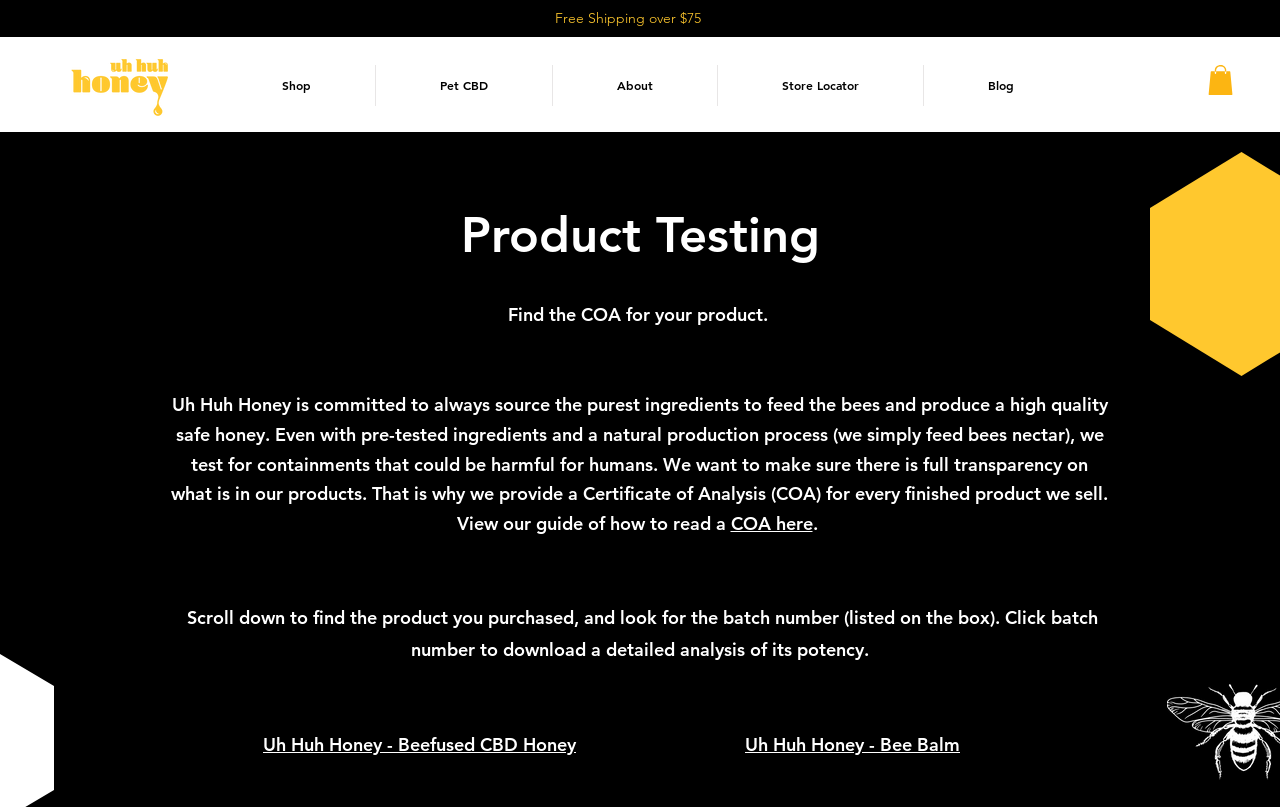Could you provide the bounding box coordinates for the portion of the screen to click to complete this instruction: "Click the 'Uh Huh Honey - Bee Balm' link"?

[0.582, 0.908, 0.75, 0.937]